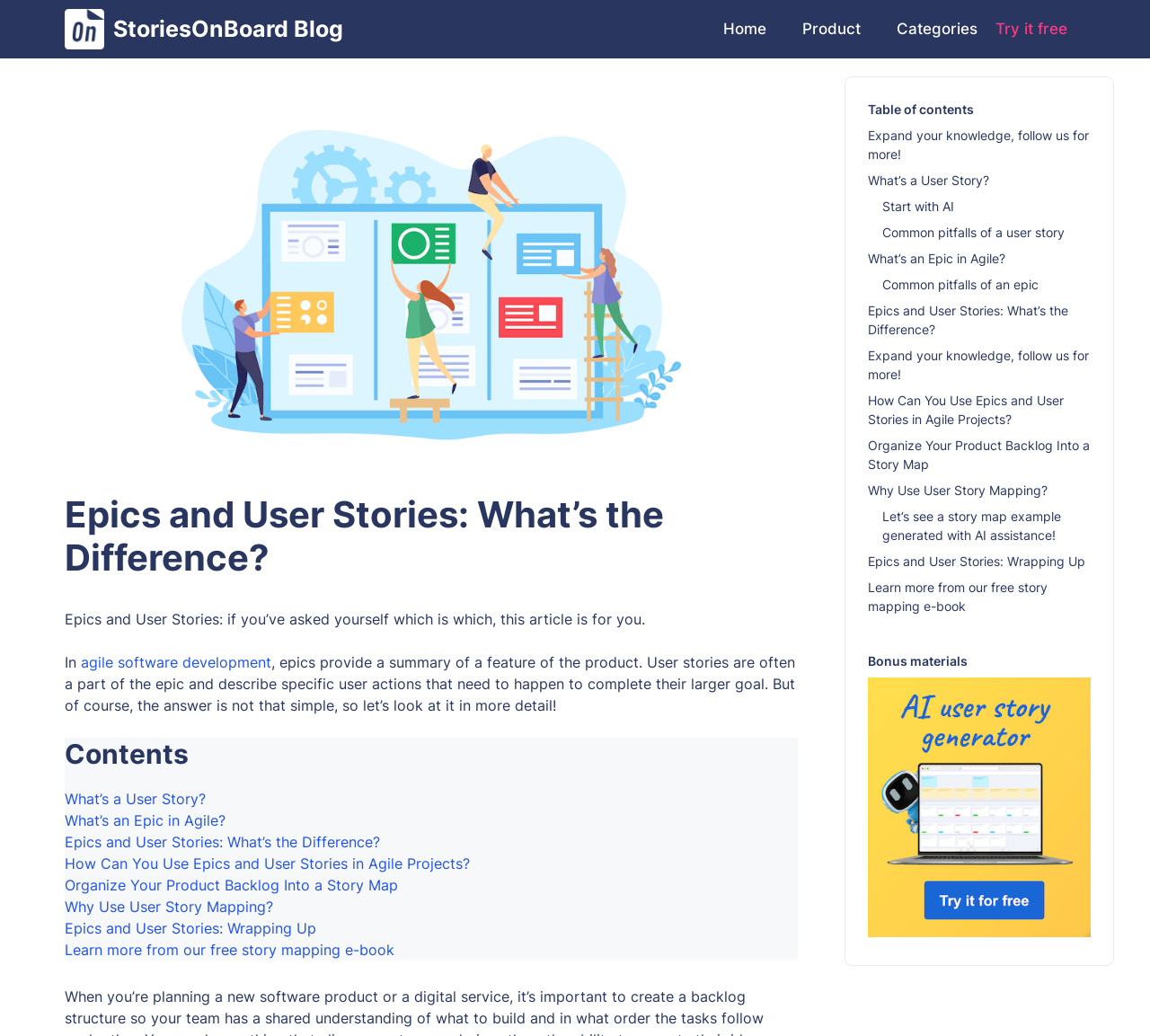Identify the bounding box coordinates of the element to click to follow this instruction: 'Navigate to the 'Home' page'. Ensure the coordinates are four float values between 0 and 1, provided as [left, top, right, bottom].

[0.613, 0.0, 0.682, 0.056]